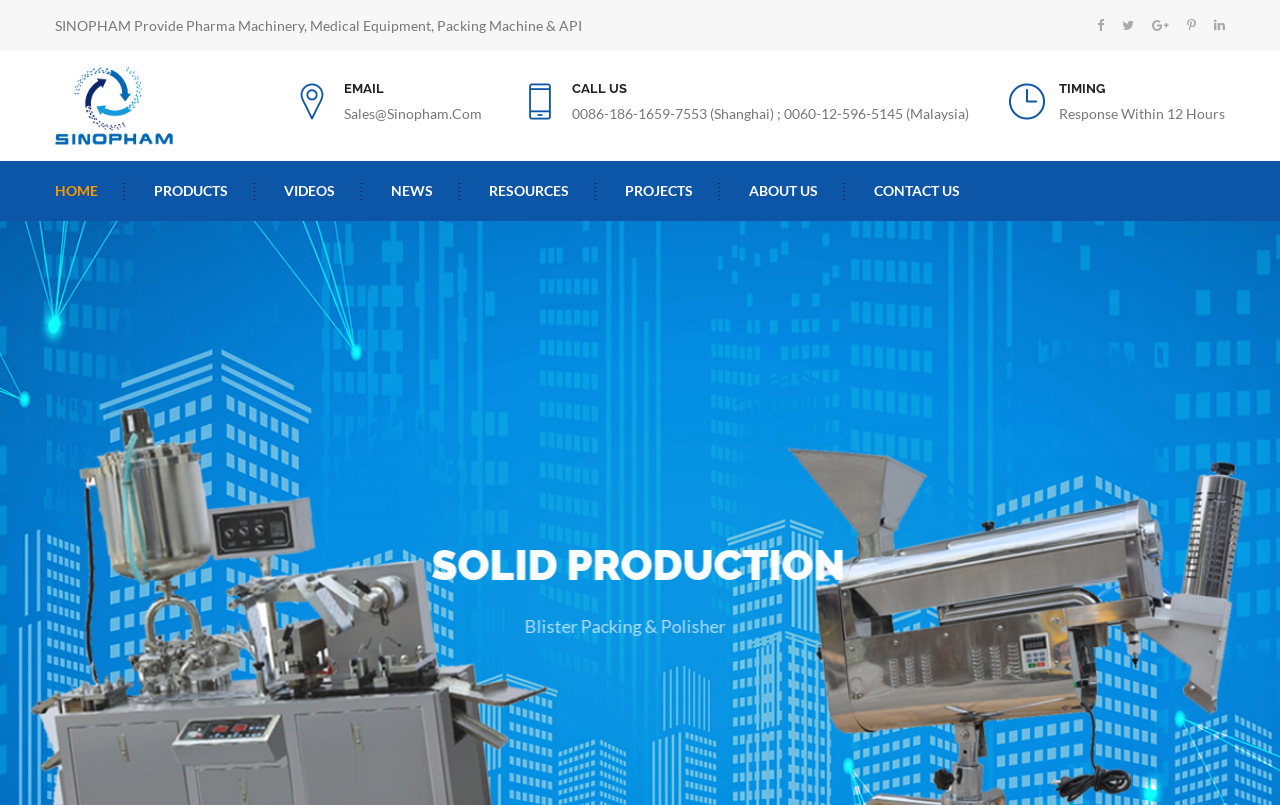What is the contact email address mentioned on the webpage?
Please answer the question with a detailed response using the information from the screenshot.

I found a section on the webpage with a static text 'EMAIL' and a link 'Sales@Sinopham.Com'. This indicates that the contact email address mentioned on the webpage is Sales@Sinopham.Com.